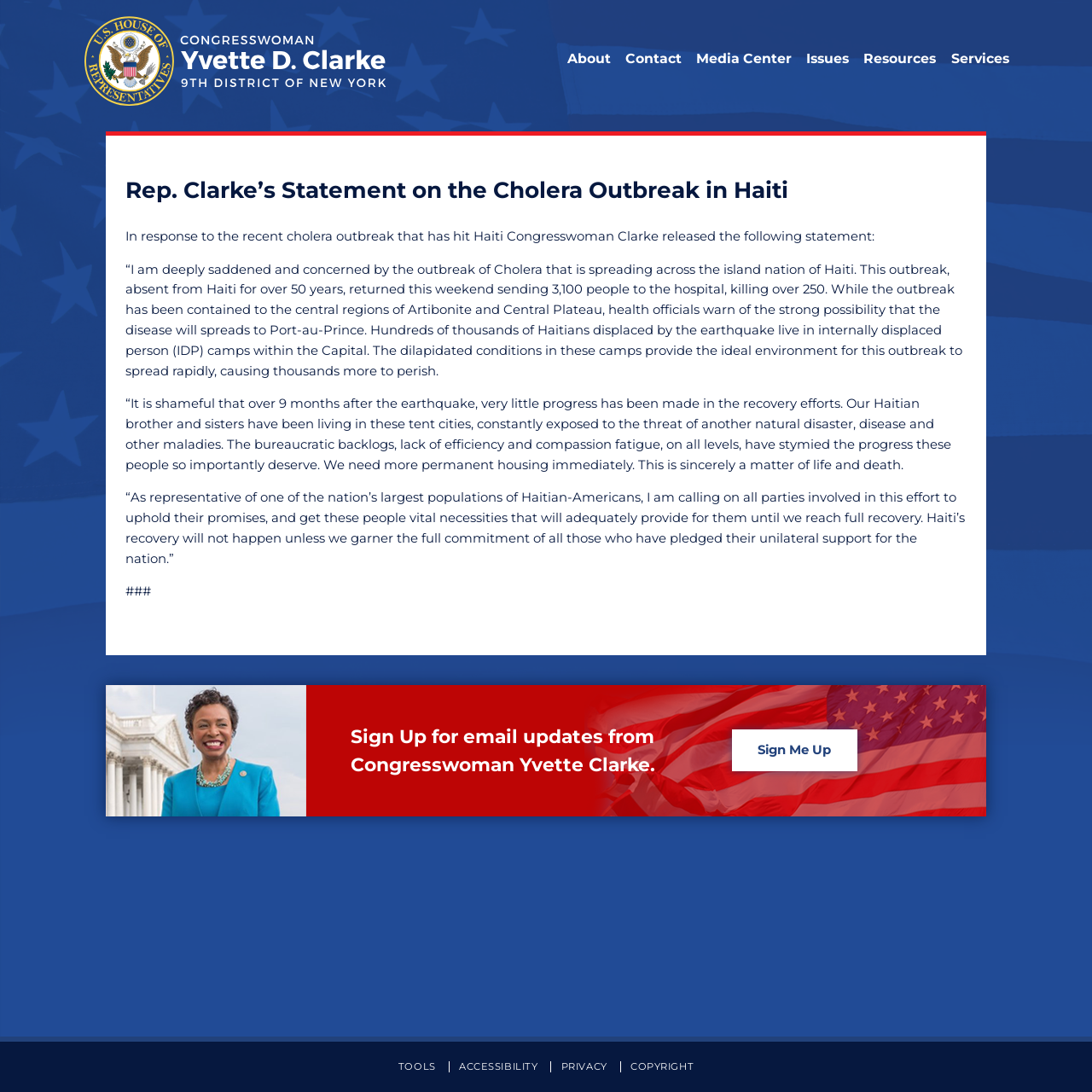Answer the question briefly using a single word or phrase: 
What is the name of the congresswoman?

Yvette Clarke